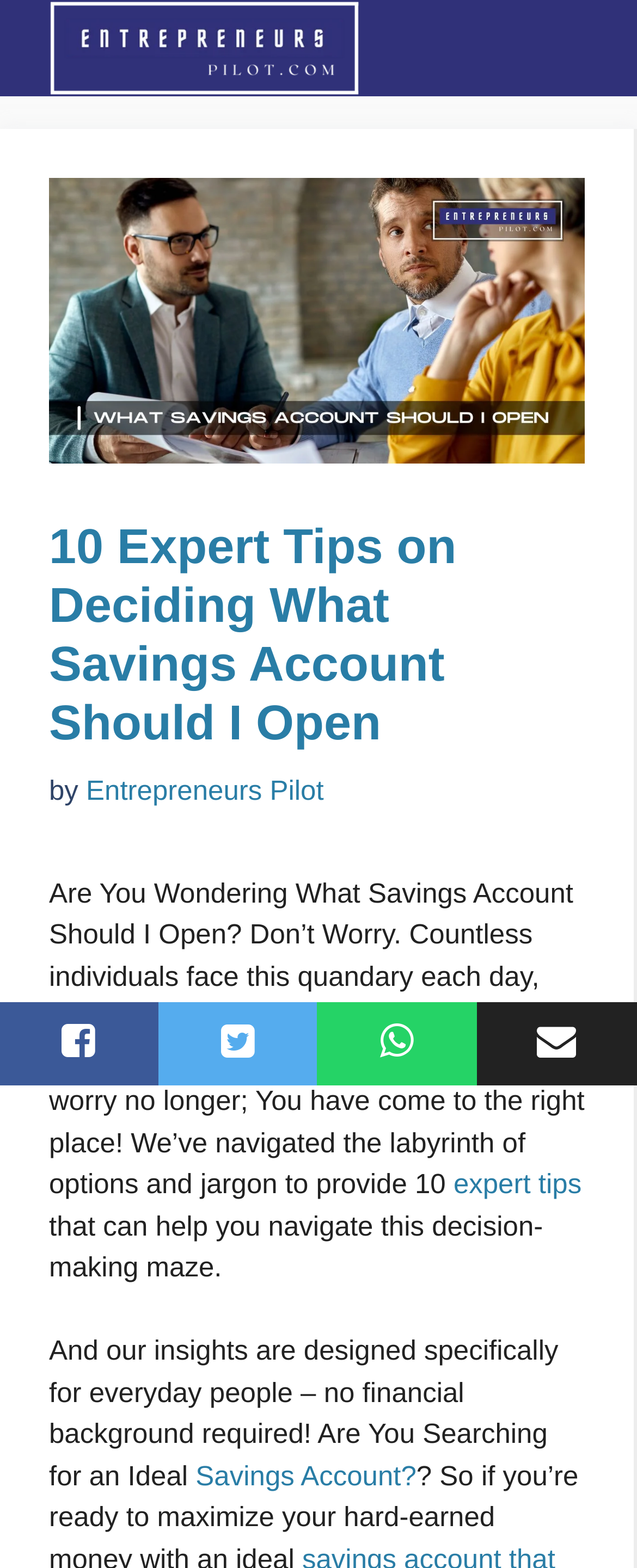Can you locate the main headline on this webpage and provide its text content?

10 Expert Tips on Deciding What Savings Account Should I Open